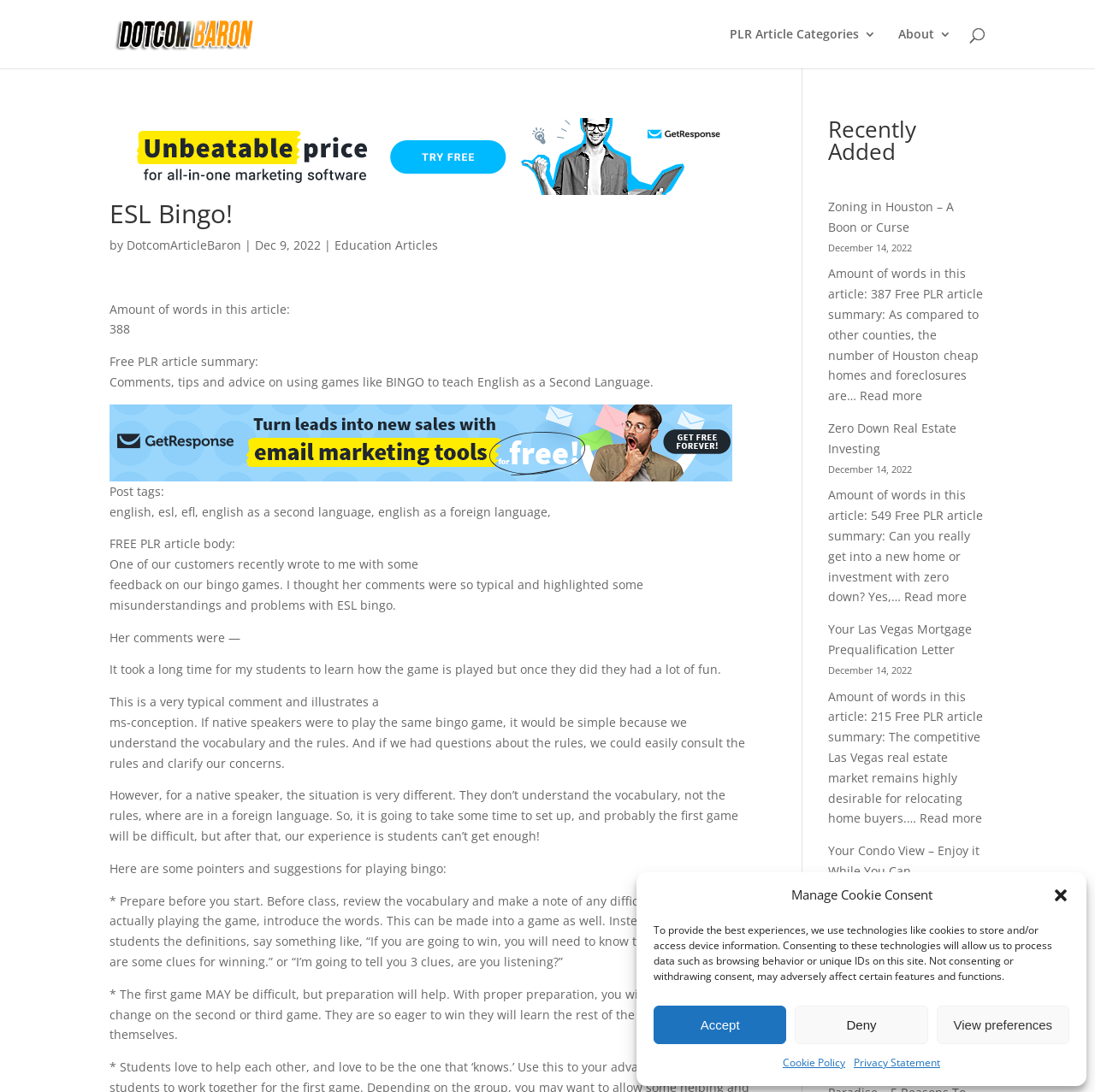From the element description Zero Down Real Estate Investing, predict the bounding box coordinates of the UI element. The coordinates must be specified in the format (top-left x, top-left y, bottom-right x, bottom-right y) and should be within the 0 to 1 range.

[0.756, 0.384, 0.874, 0.418]